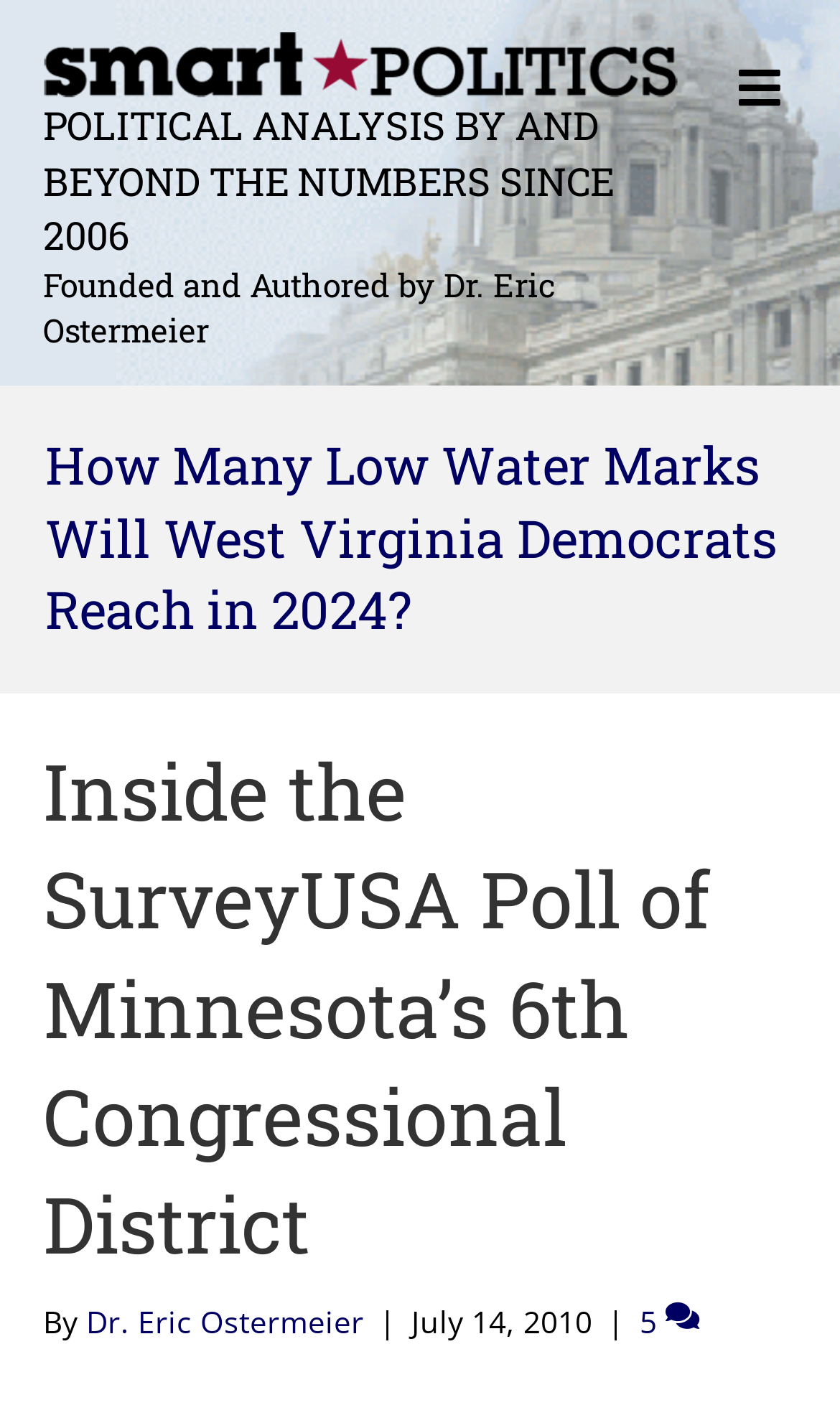Provide a one-word or short-phrase response to the question:
What is the title of the latest article?

How Many Low Water Marks Will West Virginia Democrats Reach in 2024?